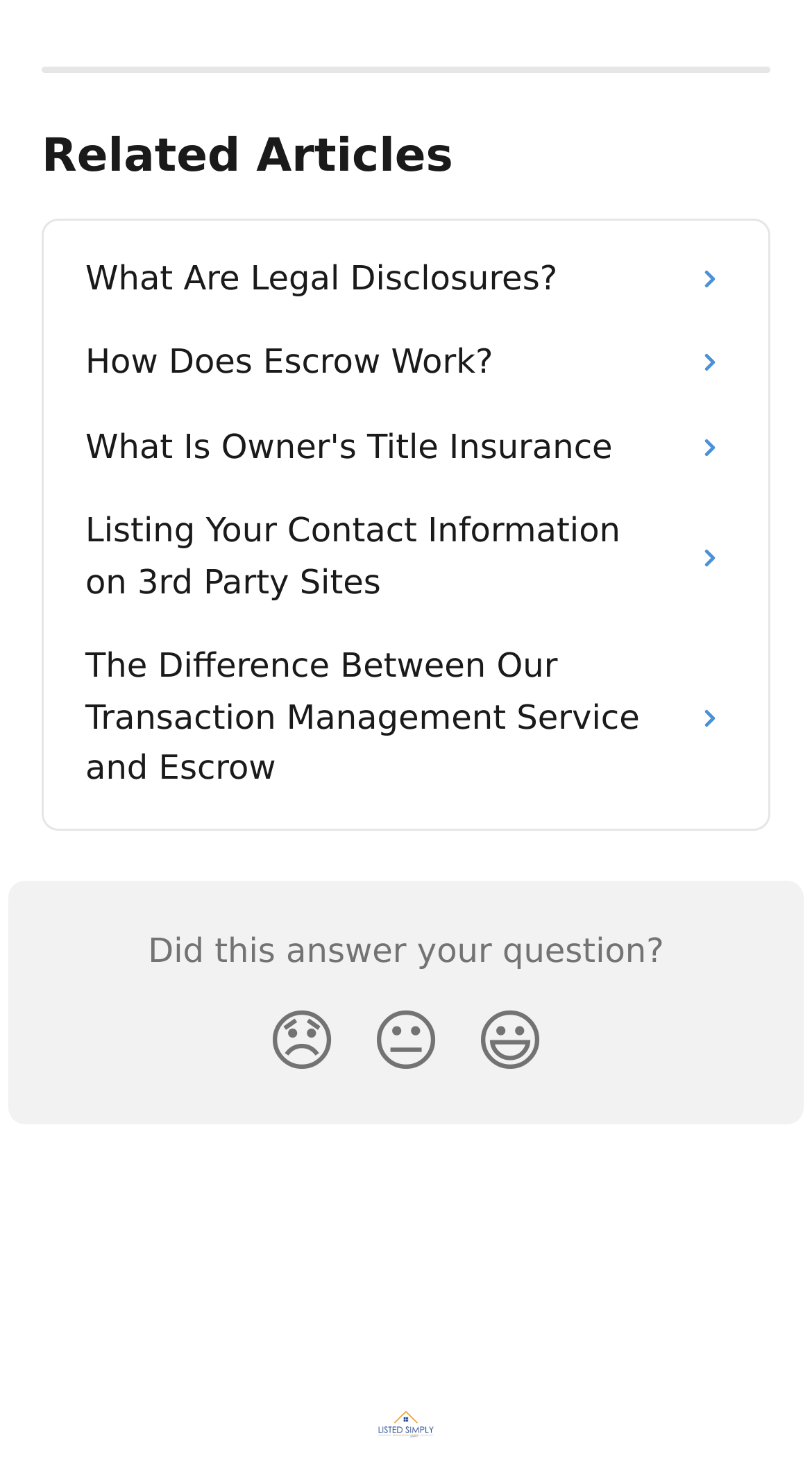Please pinpoint the bounding box coordinates for the region I should click to adhere to this instruction: "Click on 'Listed Simply Help Center'".

[0.459, 0.947, 0.541, 0.977]